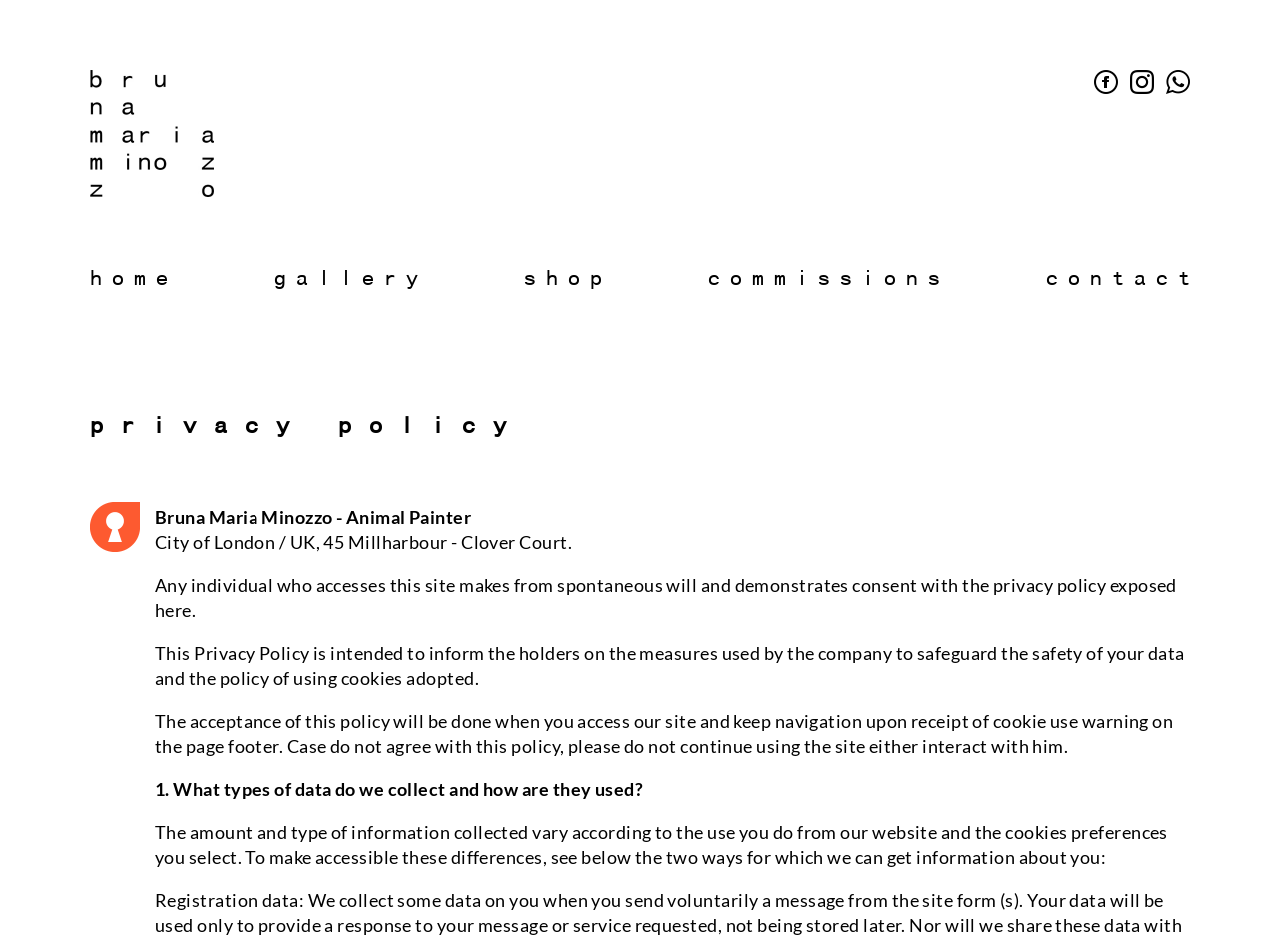Can you find the bounding box coordinates for the UI element given this description: "Facebook"? Provide the coordinates as four float numbers between 0 and 1: [left, top, right, bottom].

[0.855, 0.074, 0.873, 0.1]